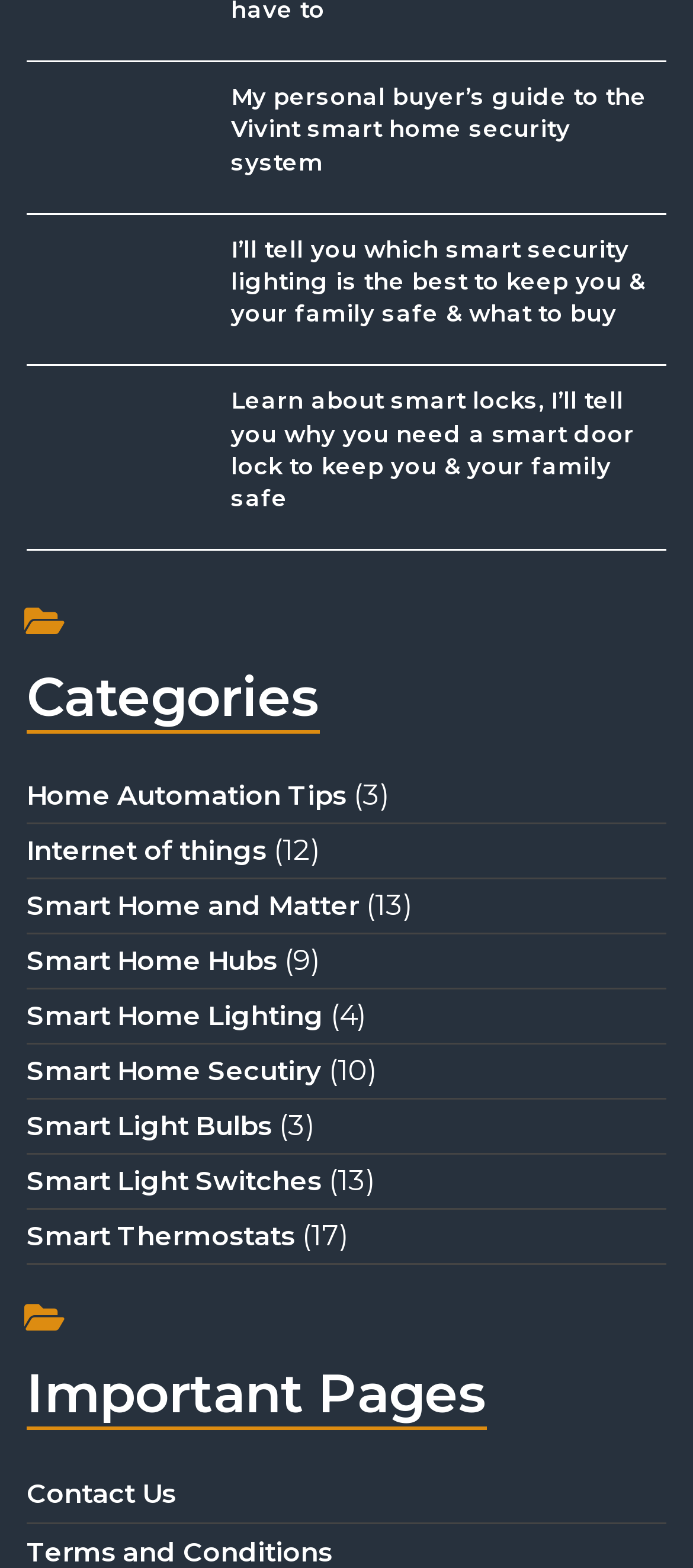Identify the bounding box for the given UI element using the description provided. Coordinates should be in the format (top-left x, top-left y, bottom-right x, bottom-right y) and must be between 0 and 1. Here is the description: Smart Home and Matter

[0.038, 0.567, 0.518, 0.588]